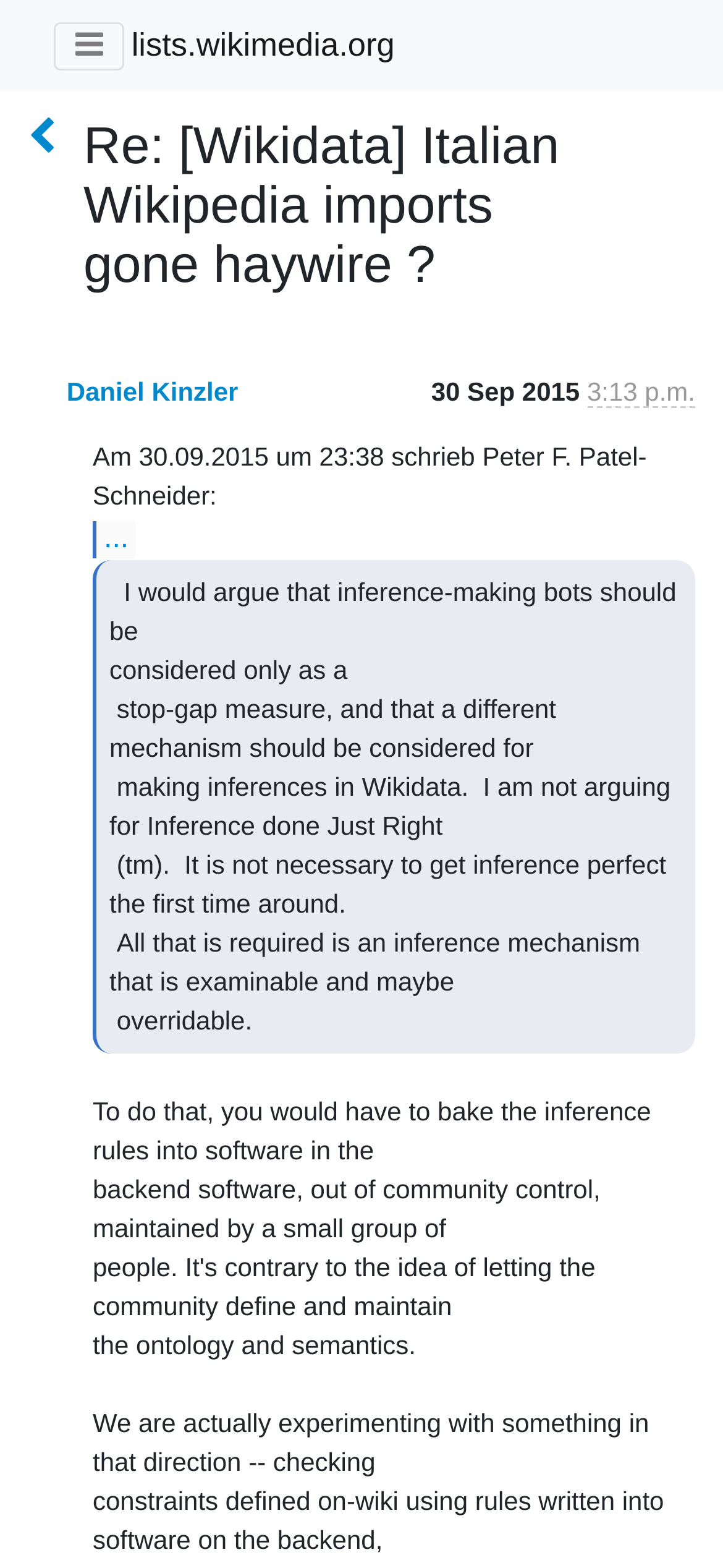Offer a meticulous caption that includes all visible features of the webpage.

The webpage appears to be a discussion thread or email conversation on the Wikidata platform. At the top, there is a button with an icon and a link to "lists.wikimedia.org" positioned to the right of it. Below this, there is a heading that reads "Re: [Wikidata] Italian Wikipedia imports gone haywire?".

The main content of the page is a table-like structure that contains information about the conversation. On the left side, there is a link to the sender's name, "Daniel Kinzler", and on the right side, there is a timestamp "30 Sep 2015". Below this, there is a generic element that displays the sender's time, "Oct. 1, 2015, 12:13 a.m.", with a smaller text "3:13 p.m." to the right of it.

The main body of the conversation starts below this, with a static text element that quotes the original message from "Peter F. Patel-Schneider" on "30.09.2015 um 23:38". This is followed by a link to "...", and then a large block of static text that contains the response from Peter F. Patel-Schneider, discussing the topic of inference-making bots and their limitations.